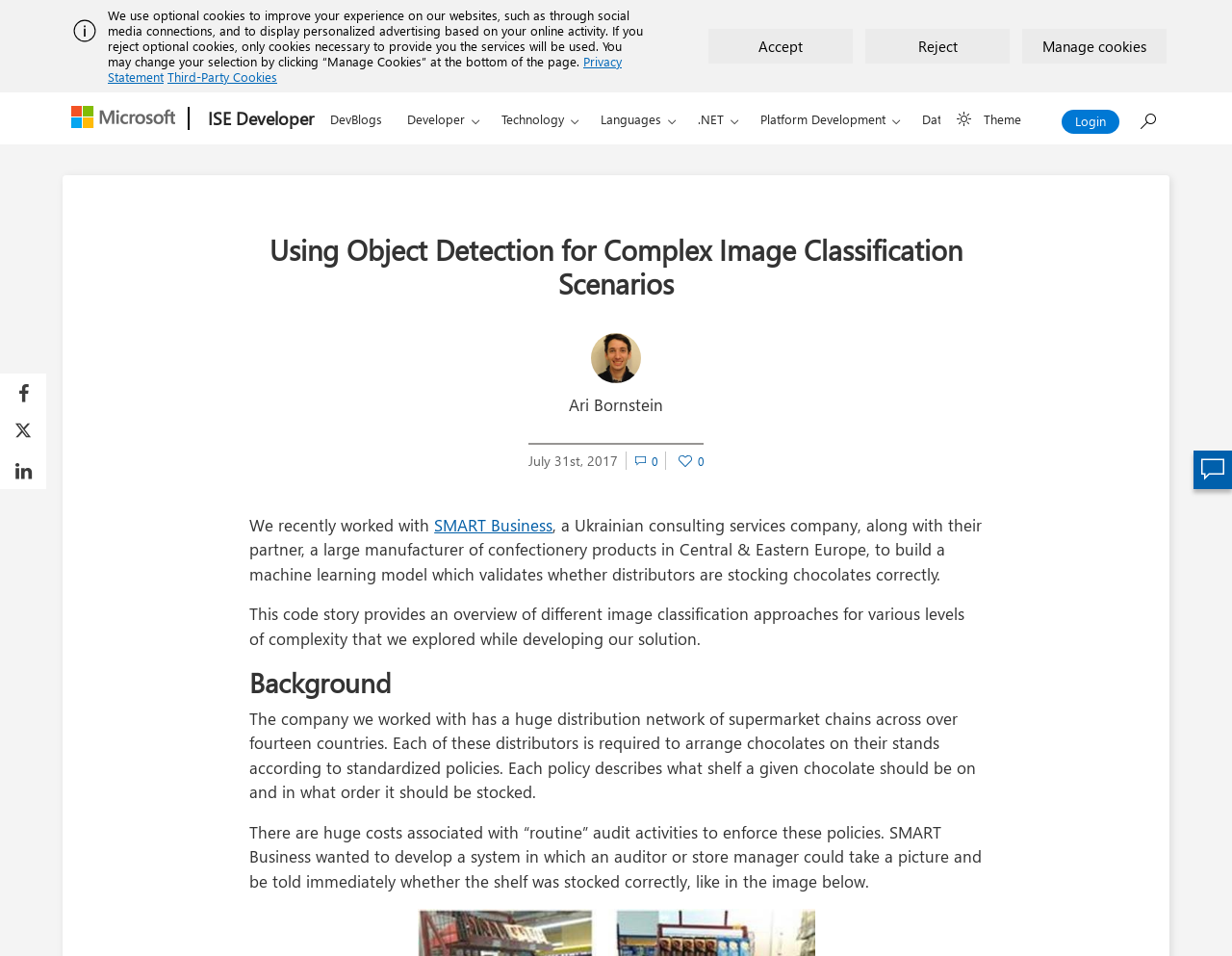What is the author's role in the project?
Look at the screenshot and respond with a single word or phrase.

Developer